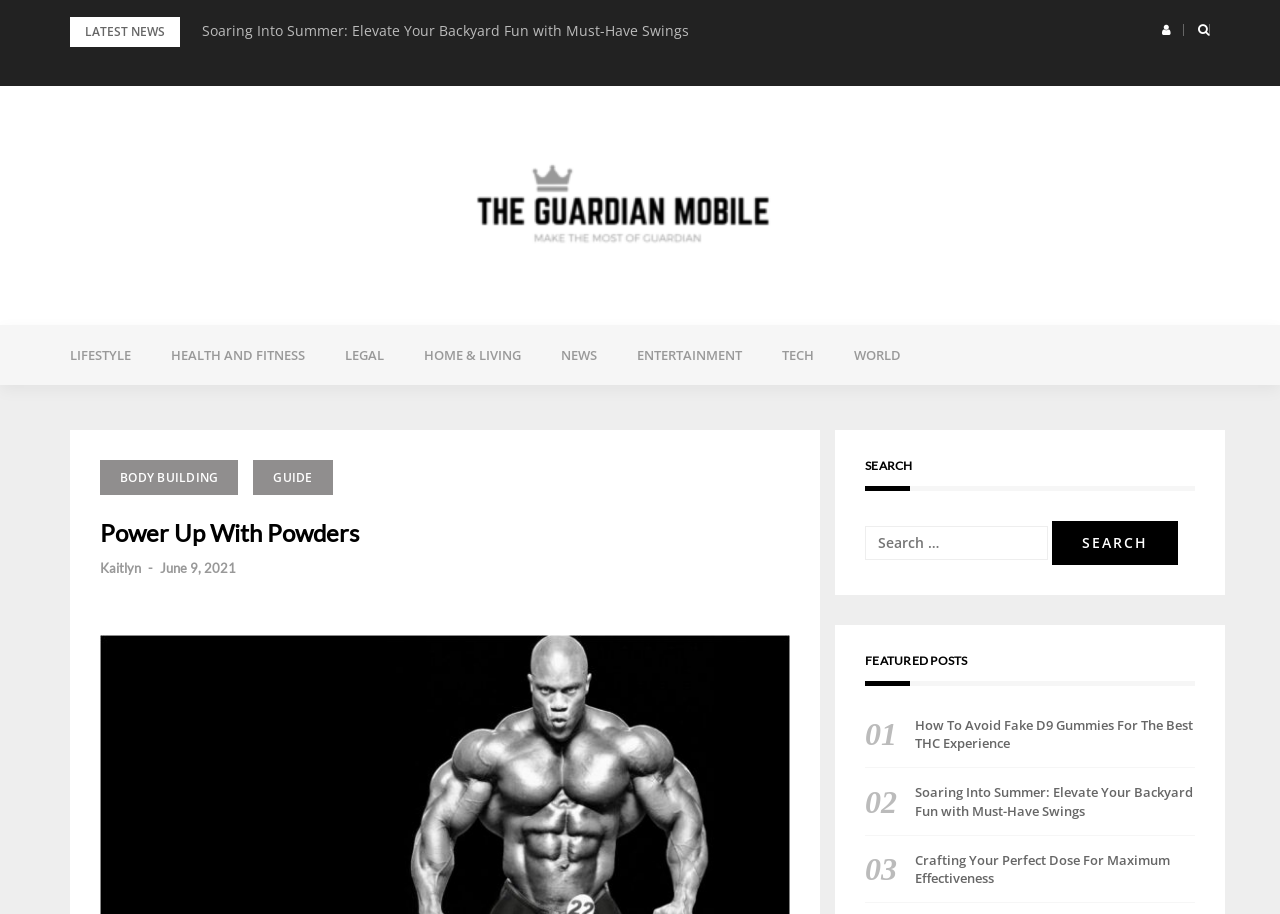Can you determine the bounding box coordinates of the area that needs to be clicked to fulfill the following instruction: "Go to the HEALTH AND FITNESS page"?

[0.118, 0.356, 0.254, 0.421]